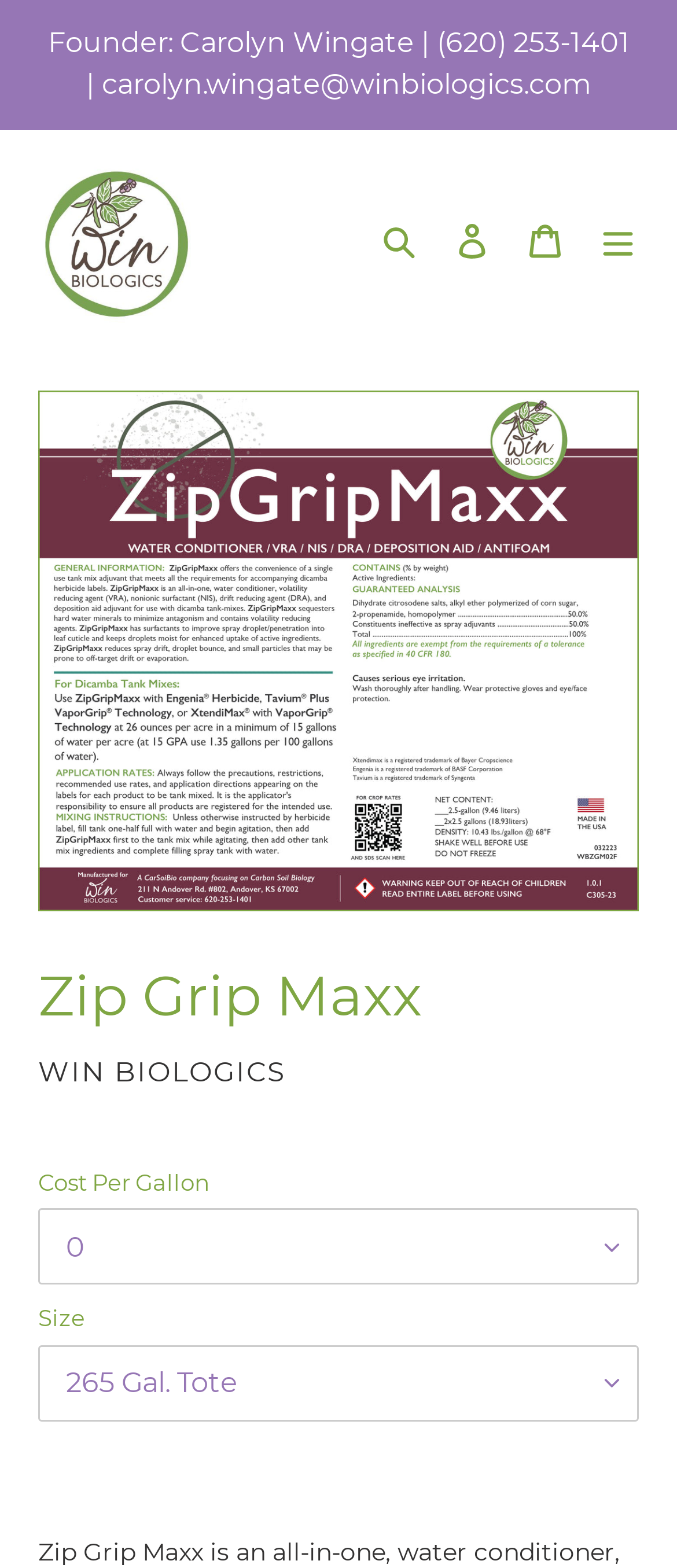Give the bounding box coordinates for this UI element: "Log in". The coordinates should be four float numbers between 0 and 1, arranged as [left, top, right, bottom].

[0.644, 0.13, 0.751, 0.177]